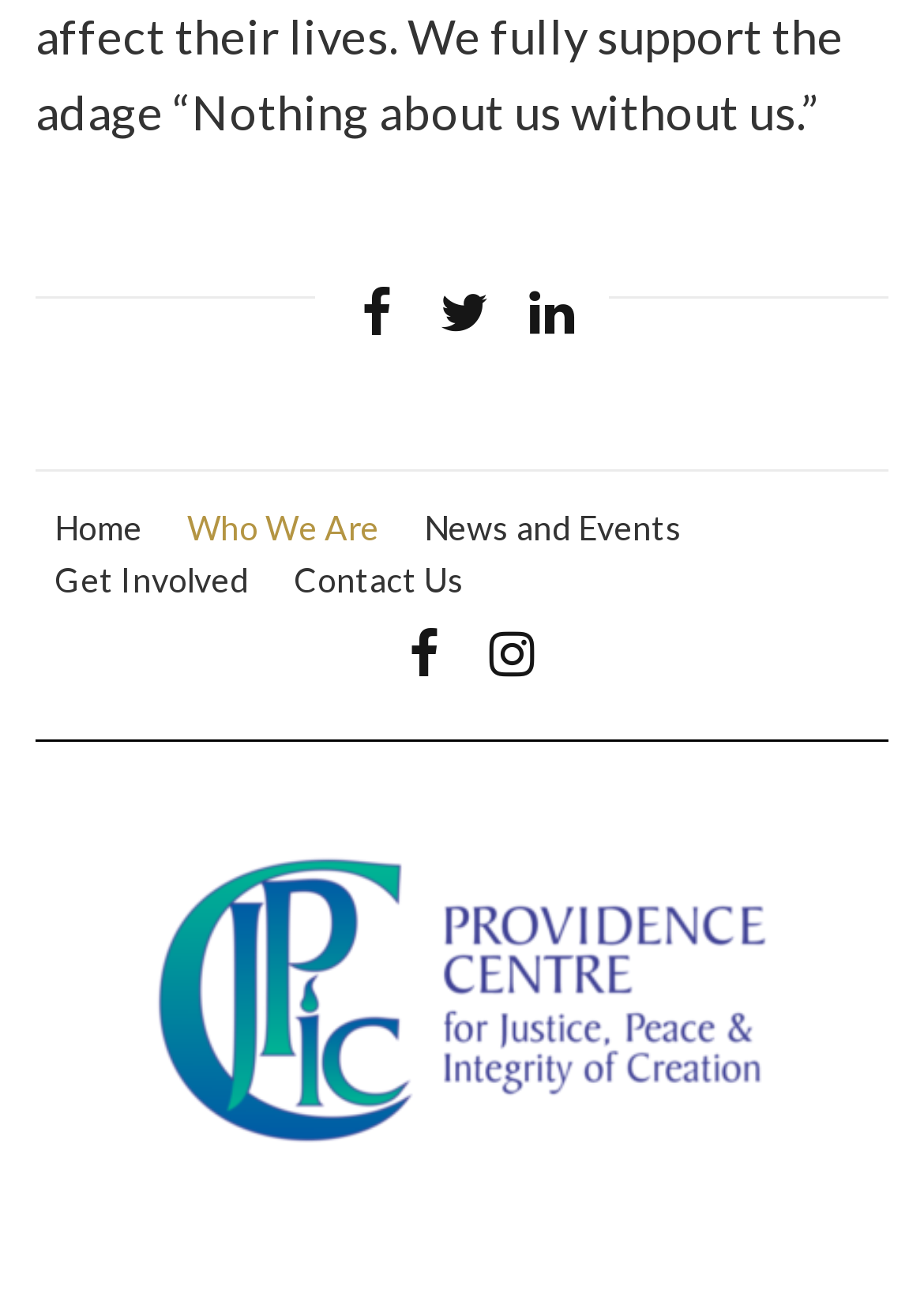Using the provided element description: "Home", determine the bounding box coordinates of the corresponding UI element in the screenshot.

[0.059, 0.387, 0.154, 0.429]